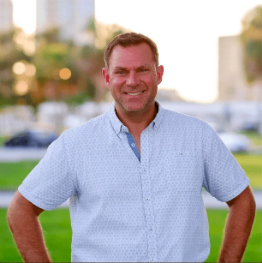What is John R. Miles known for?
Provide an in-depth answer to the question, covering all aspects.

According to the caption, John R. Miles is known for his expertise in digital disruption, business transformation, and problem-solving, and is recognized as a sought-after speaker and consultant.